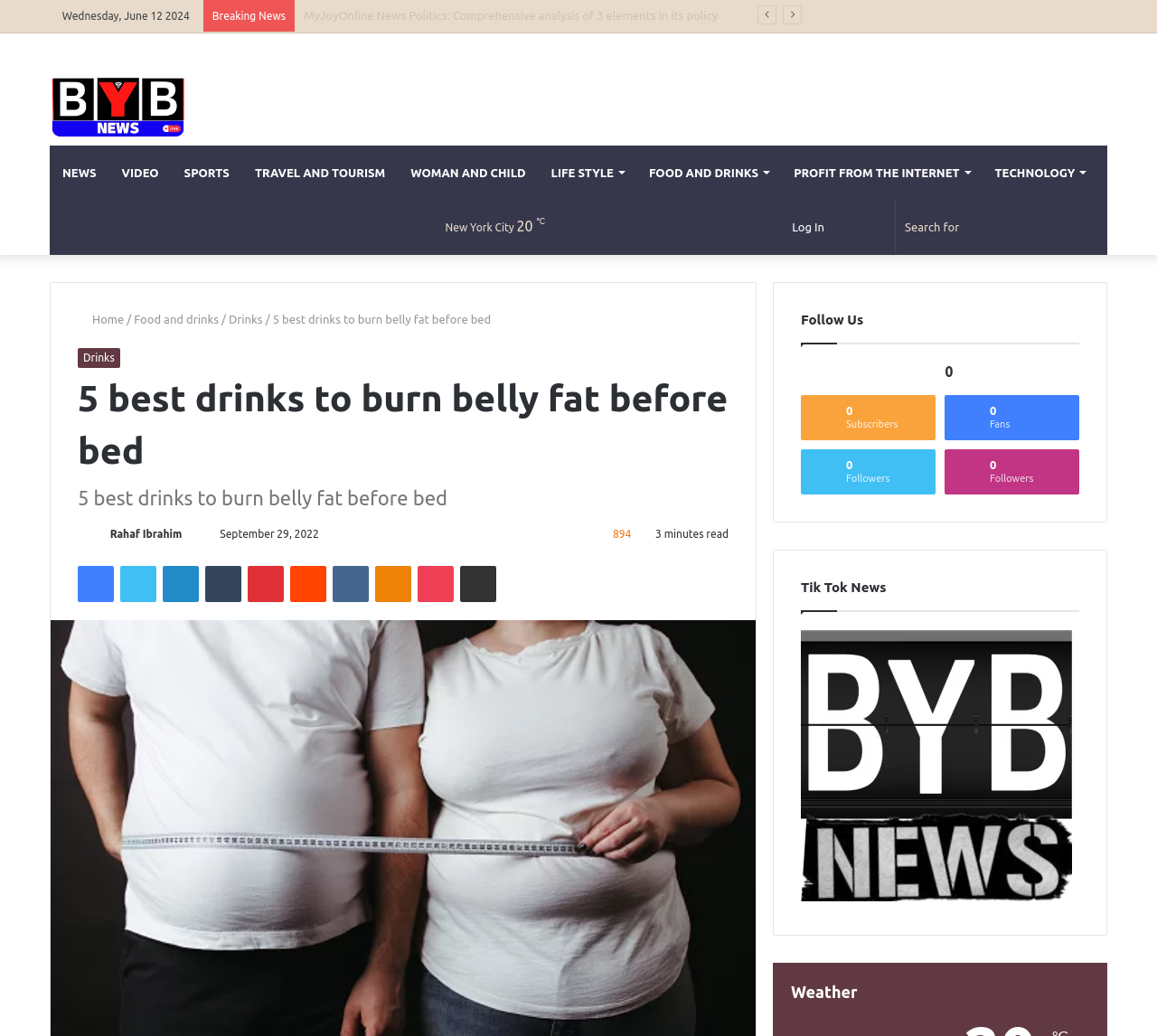Based on the element description Food and drinks, identify the bounding box coordinates for the UI element. The coordinates should be in the format (top-left x, top-left y, bottom-right x, bottom-right y) and within the 0 to 1 range.

[0.116, 0.302, 0.189, 0.314]